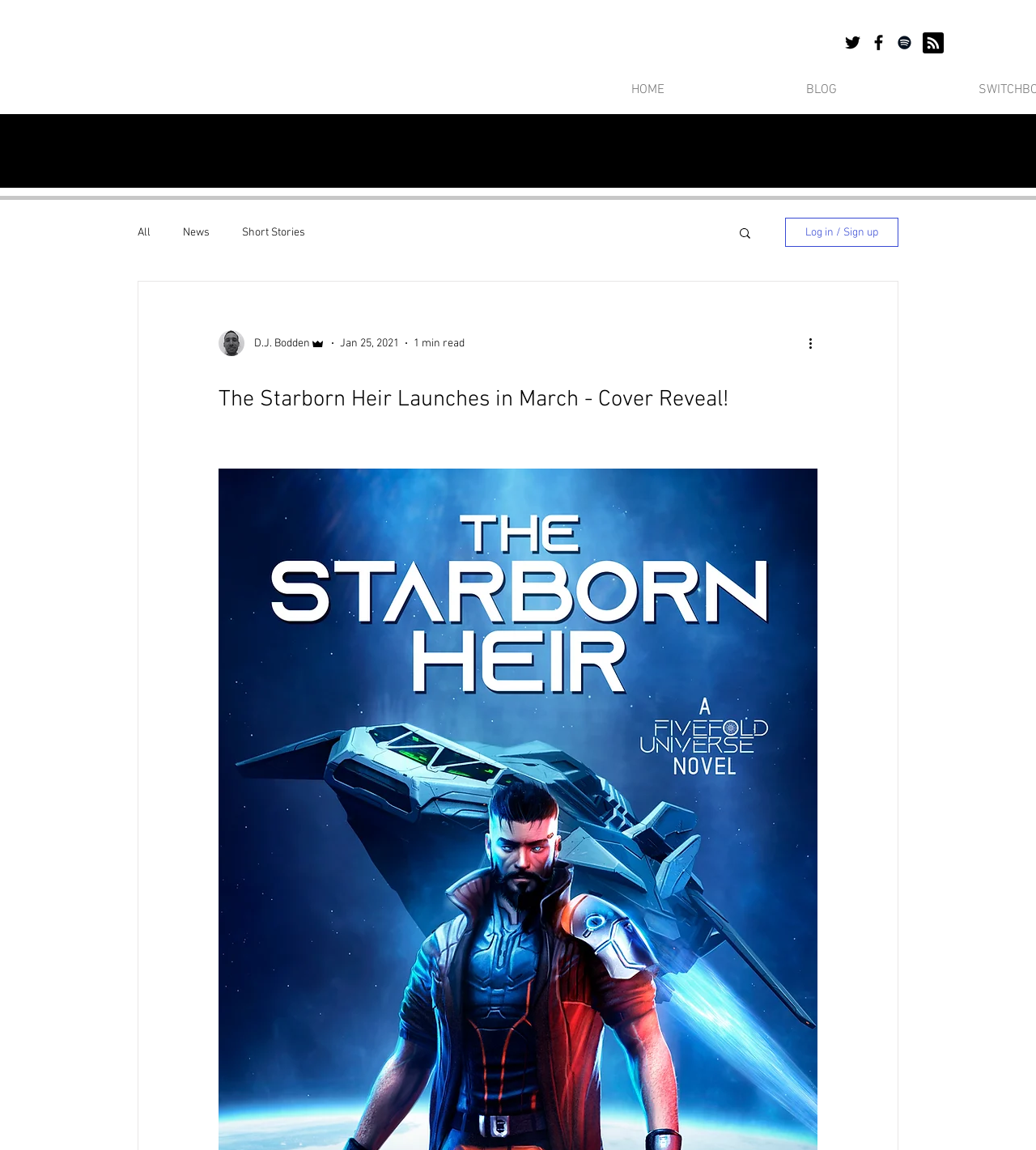Identify the bounding box coordinates of the section that should be clicked to achieve the task described: "Log in or Sign up".

[0.758, 0.189, 0.867, 0.215]